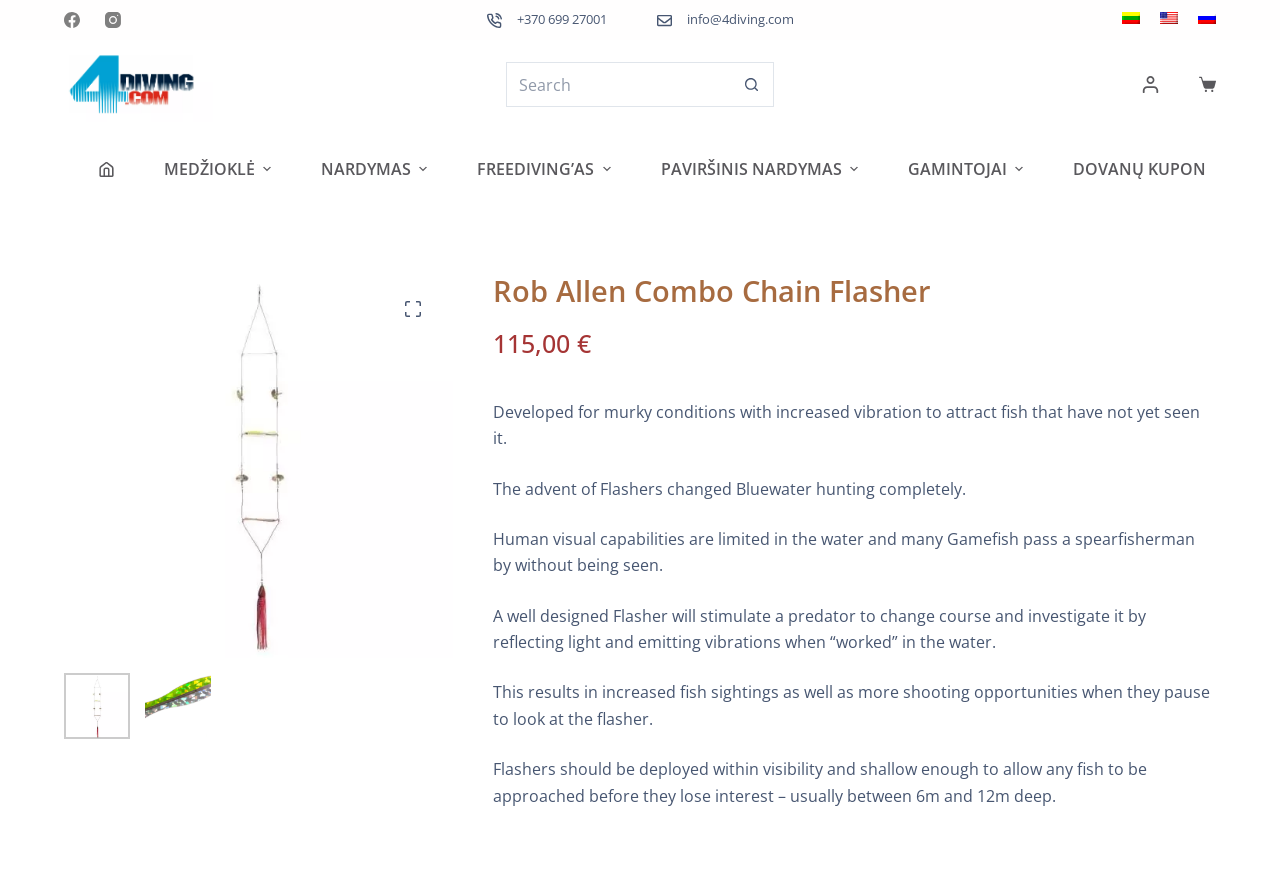Please find the bounding box coordinates of the element's region to be clicked to carry out this instruction: "View shopping cart".

[0.937, 0.086, 0.95, 0.105]